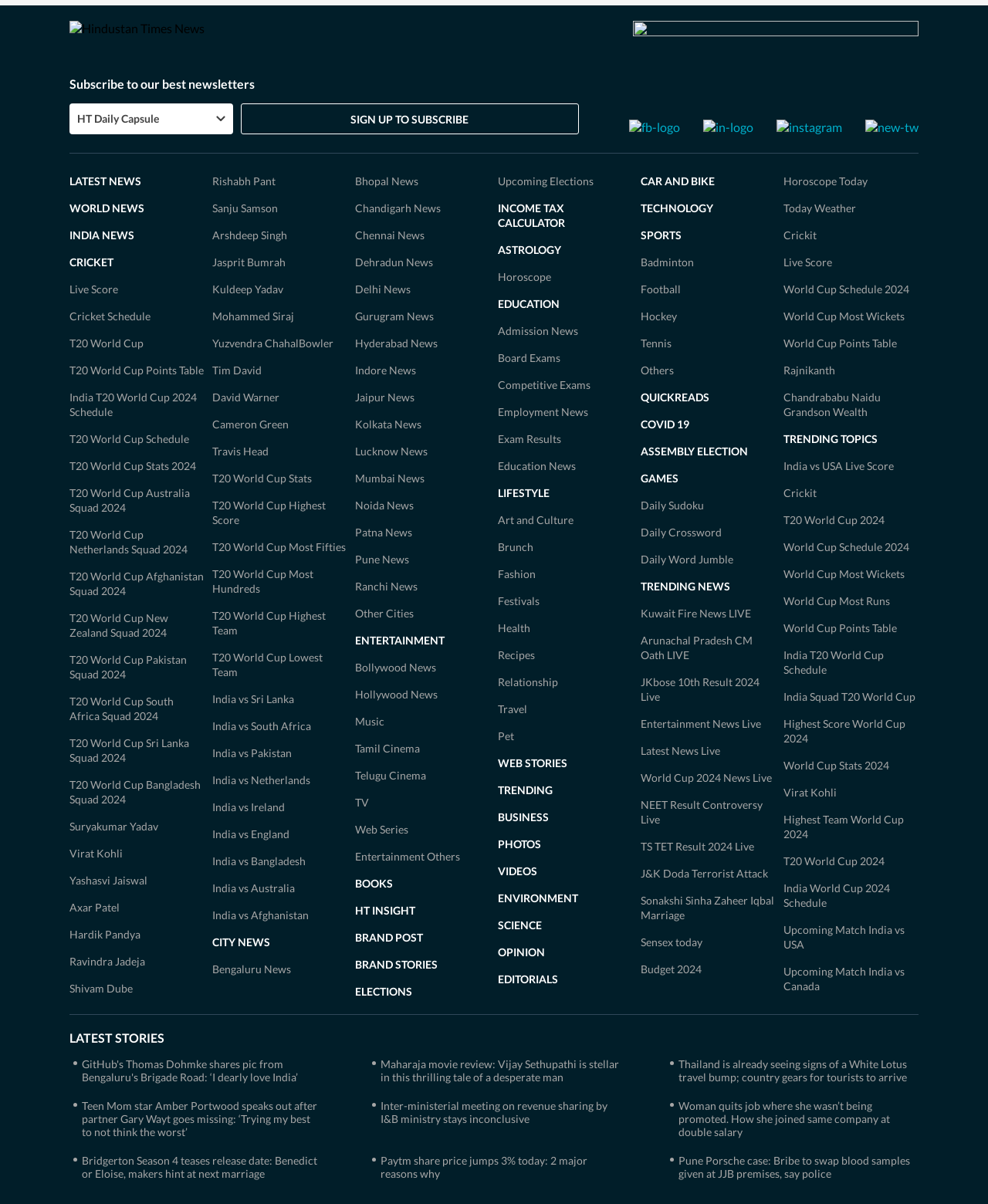Pinpoint the bounding box coordinates of the area that should be clicked to complete the following instruction: "Read the 'Active Boot Disk key' description". The coordinates must be given as four float numbers between 0 and 1, i.e., [left, top, right, bottom].

None